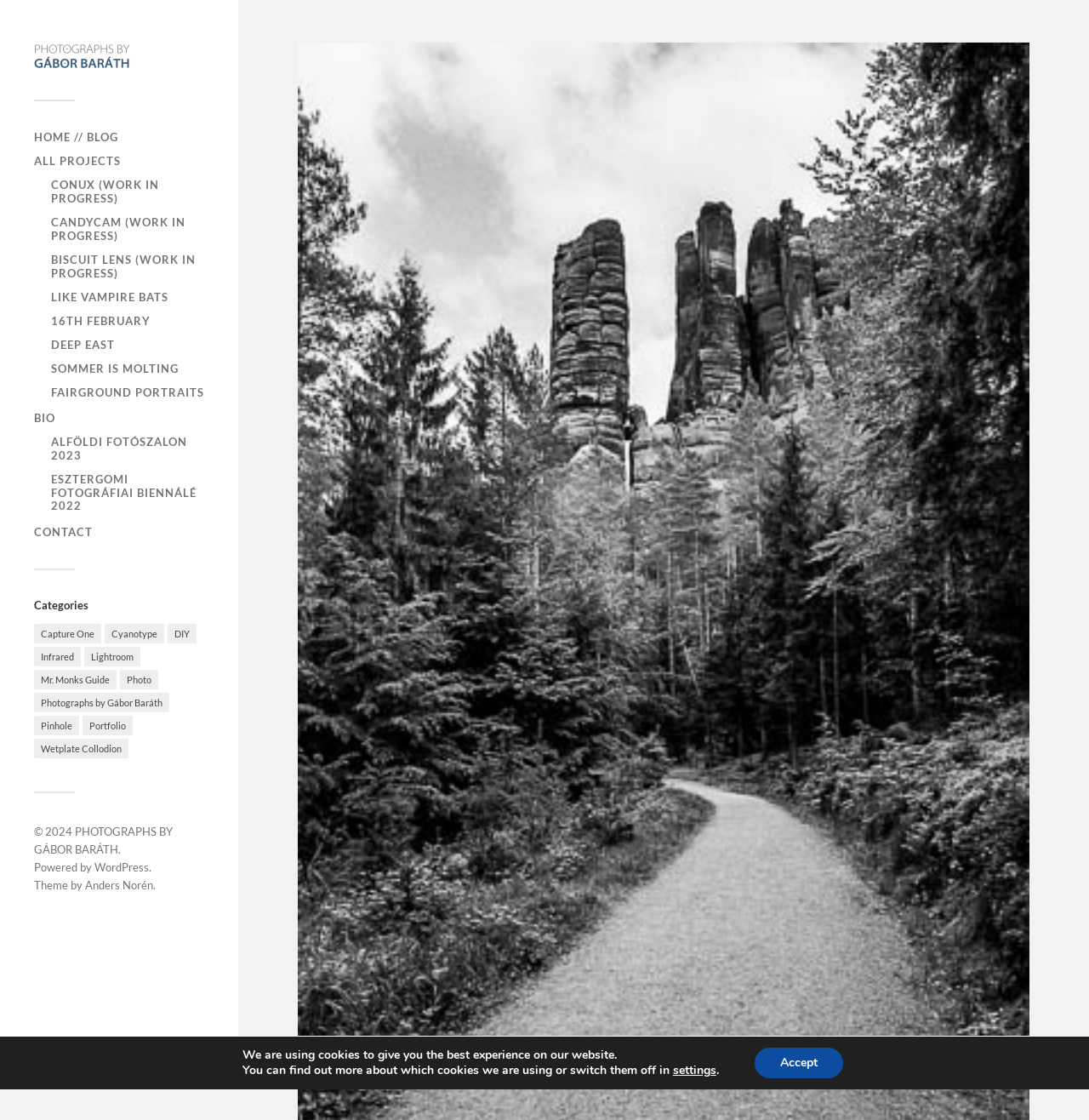Please identify the bounding box coordinates for the region that you need to click to follow this instruction: "view photographs by category".

[0.031, 0.536, 0.188, 0.546]